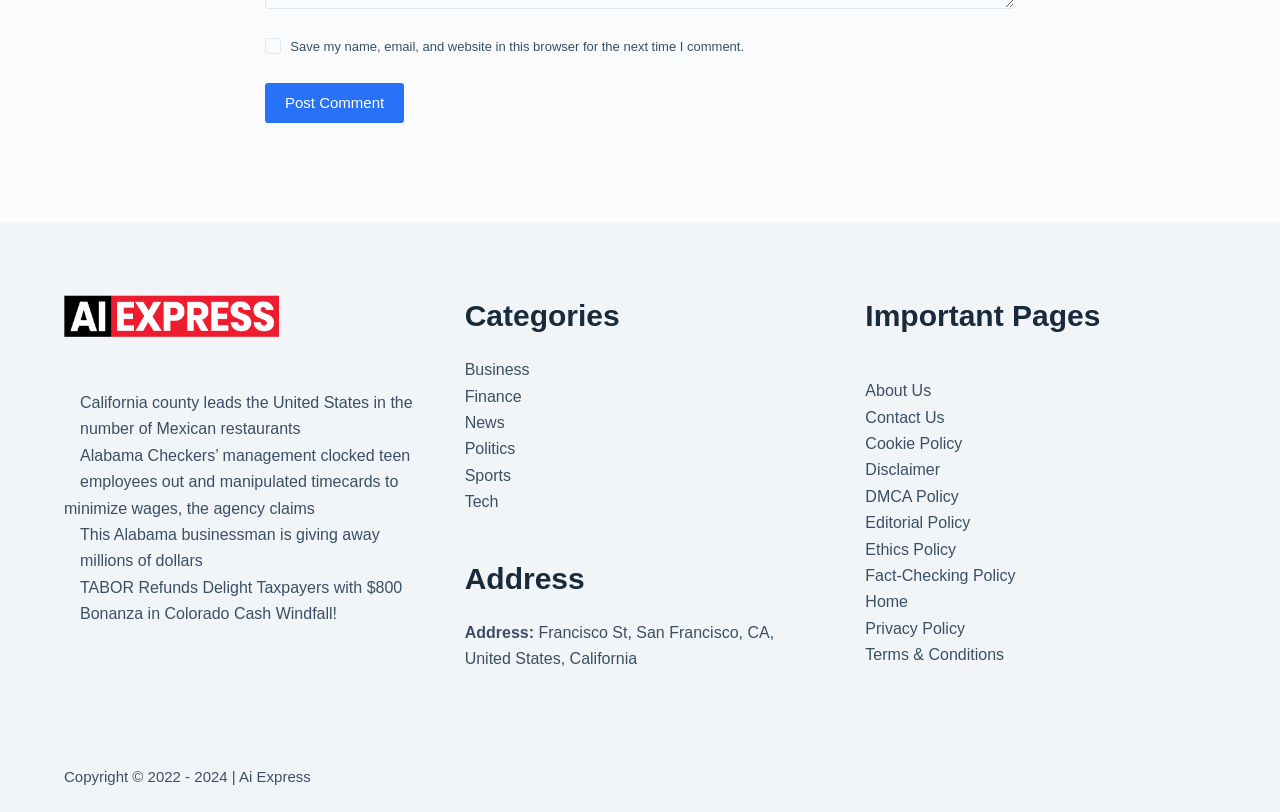Please find the bounding box coordinates of the element that needs to be clicked to perform the following instruction: "View the address". The bounding box coordinates should be four float numbers between 0 and 1, represented as [left, top, right, bottom].

[0.363, 0.768, 0.605, 0.821]